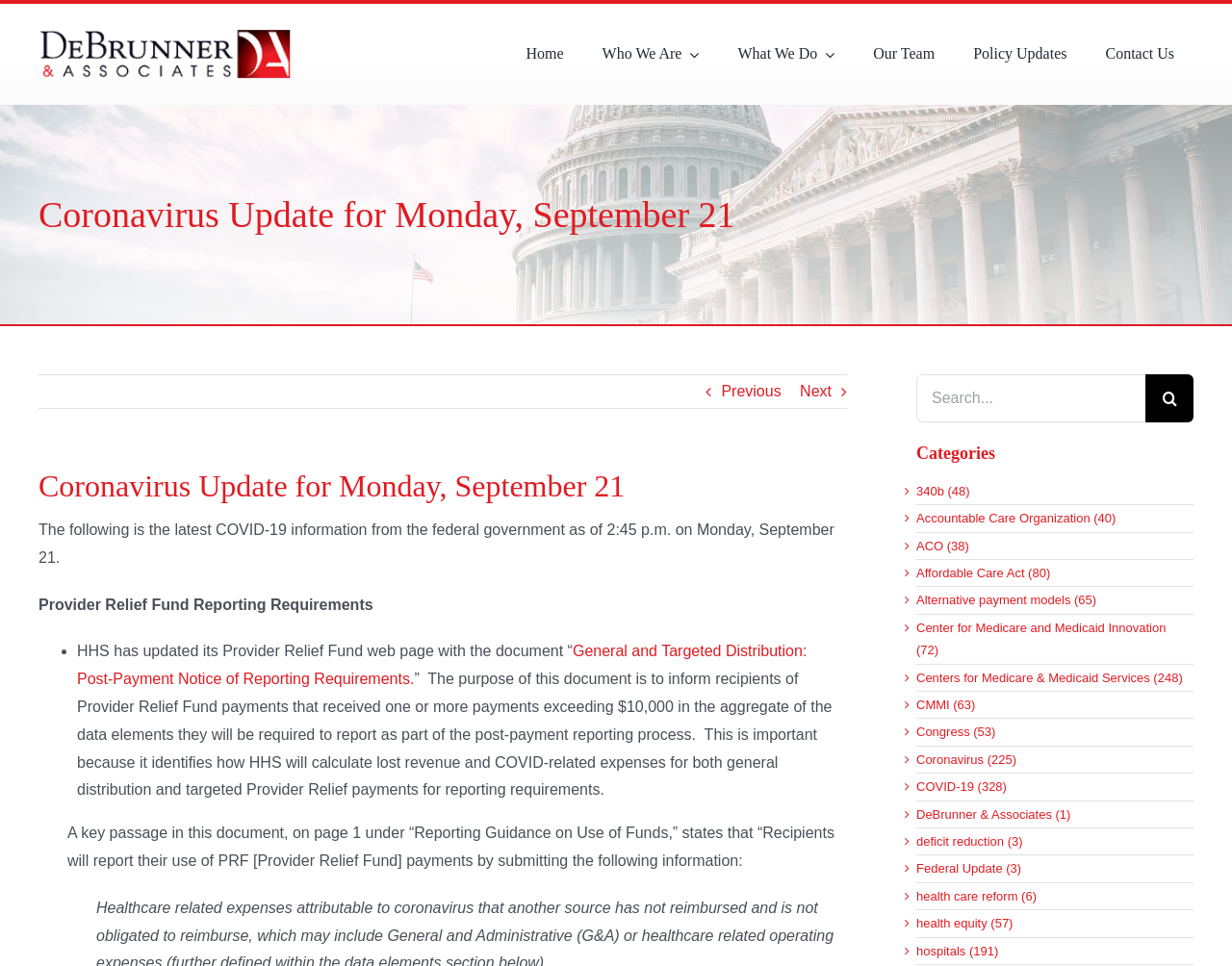Identify and extract the heading text of the webpage.

Coronavirus Update for Monday, September 21